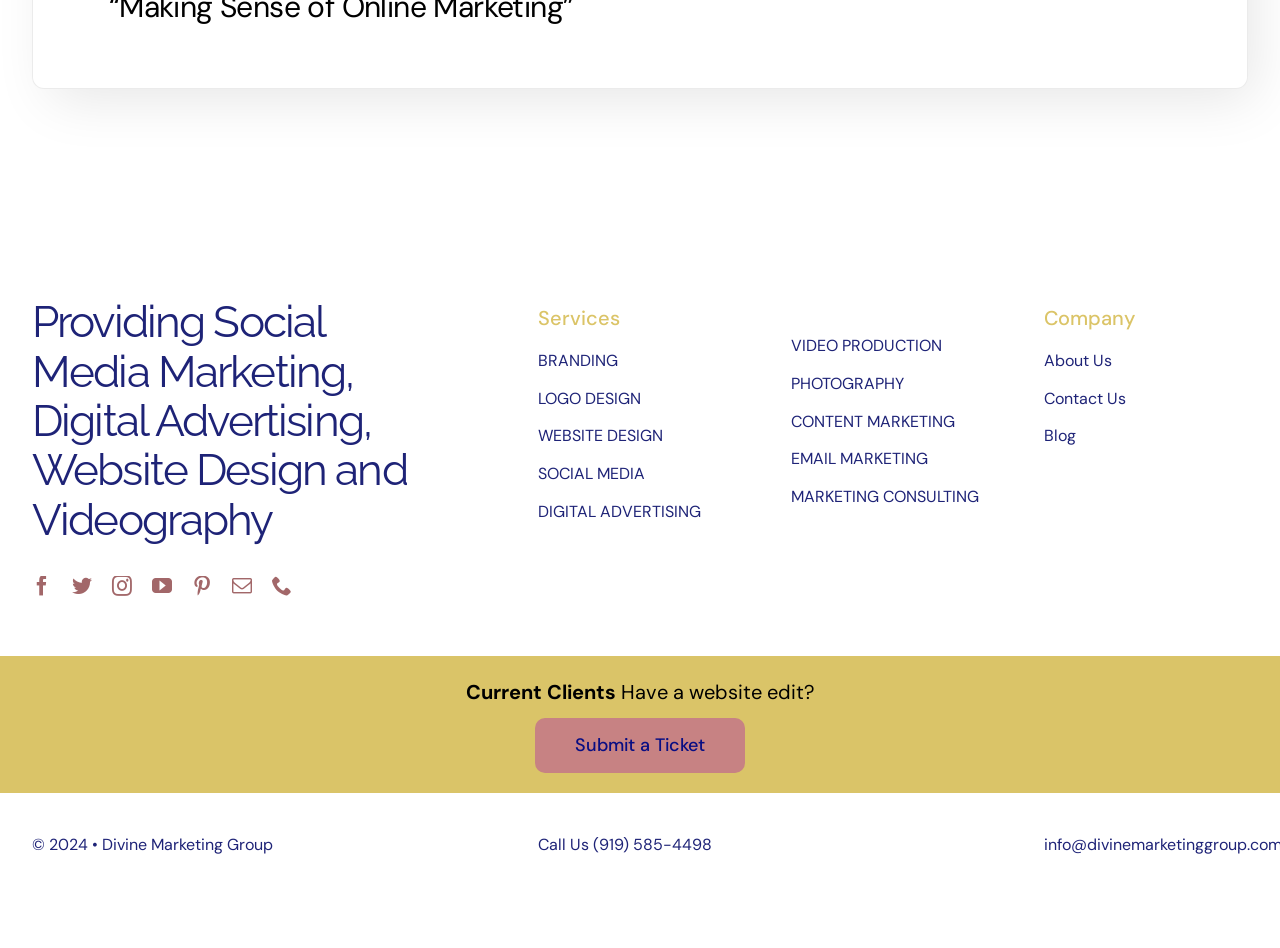Given the element description "LOGO DESIGN", identify the bounding box of the corresponding UI element.

[0.42, 0.407, 0.58, 0.434]